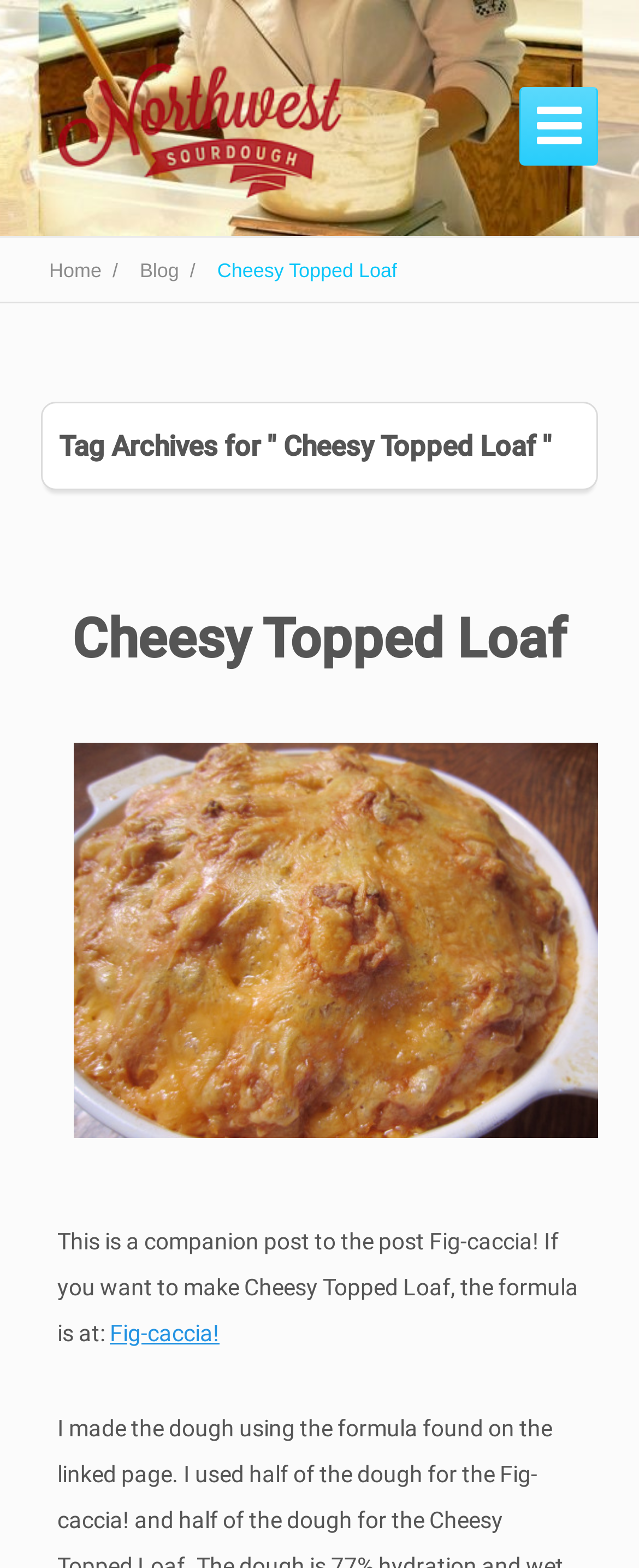Determine the bounding box coordinates (top-left x, top-left y, bottom-right x, bottom-right y) of the UI element described in the following text: Home /

[0.064, 0.165, 0.206, 0.18]